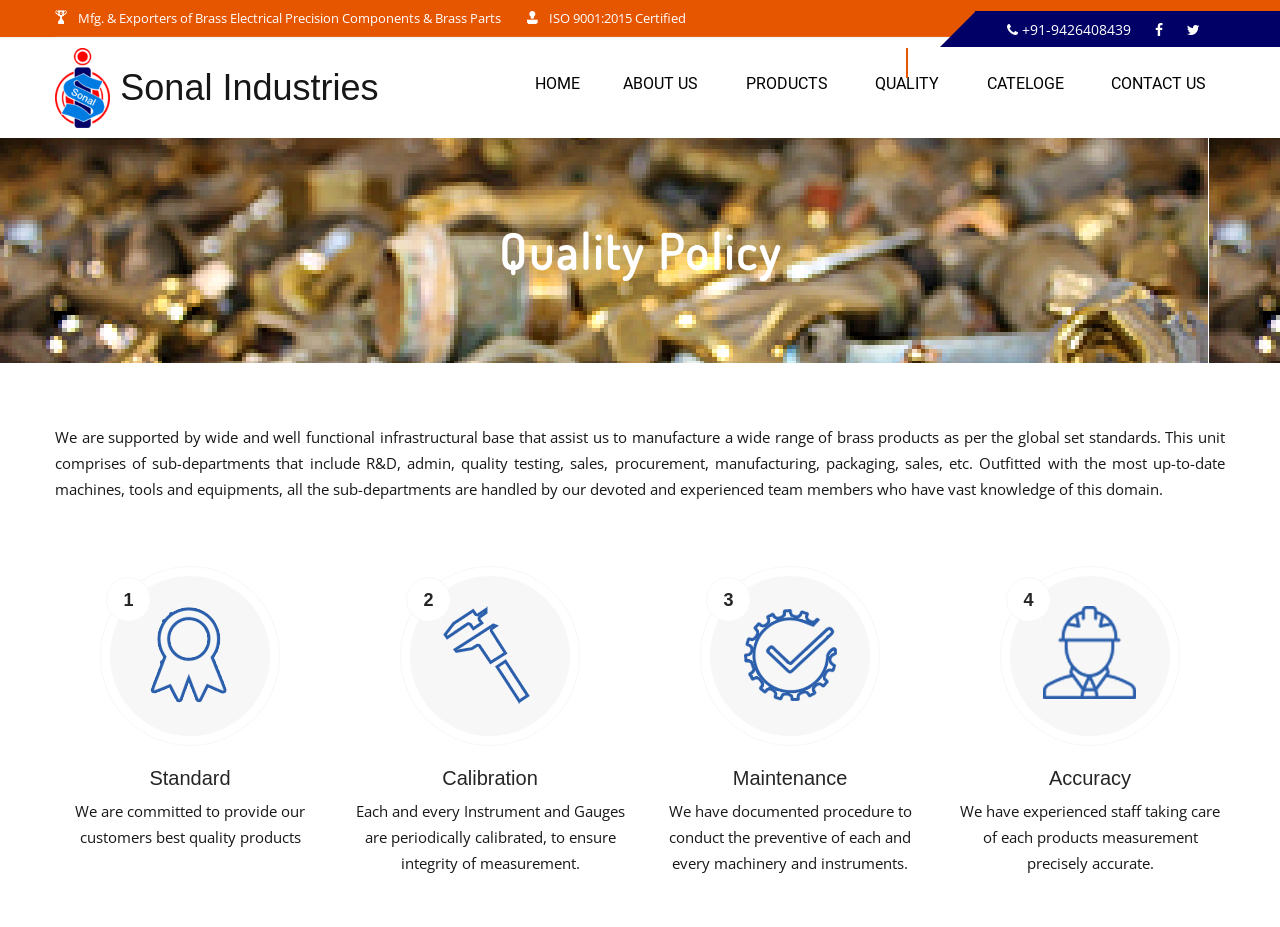Utilize the details in the image to give a detailed response to the question: What is the purpose of calibration?

The static text 'Each and every Instrument and Gauges are periodically calibrated, to ensure integrity of measurement.' indicates that the purpose of calibration is to ensure the integrity of measurement, which means to ensure that the measurements are accurate and reliable.